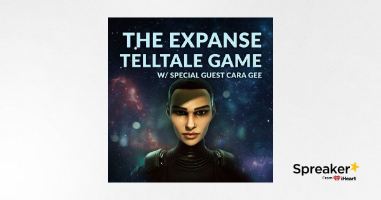Respond with a single word or phrase:
What is the theme of the podcast episode?

Science fiction